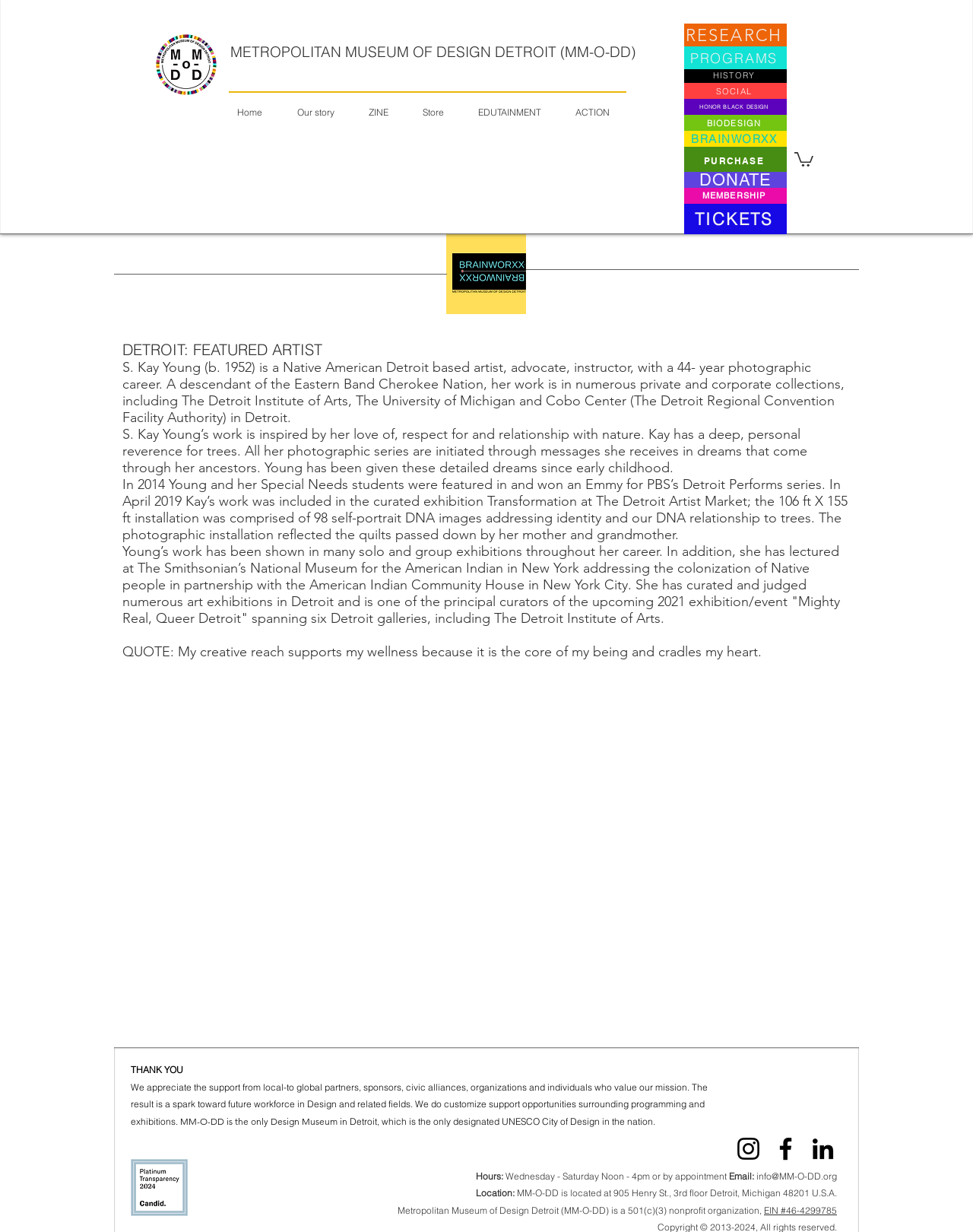Please answer the following question as detailed as possible based on the image: 
What is the name of the museum mentioned on this webpage?

The webpage has a navigation menu with links to different sections, including 'Home', 'Our story', and 'Store', which suggests that the webpage is about a museum. The StaticText element with the text 'Metropolitan Museum of Design Detroit (MM-O-DD)' confirms that the museum's name is Metropolitan Museum of Design Detroit.